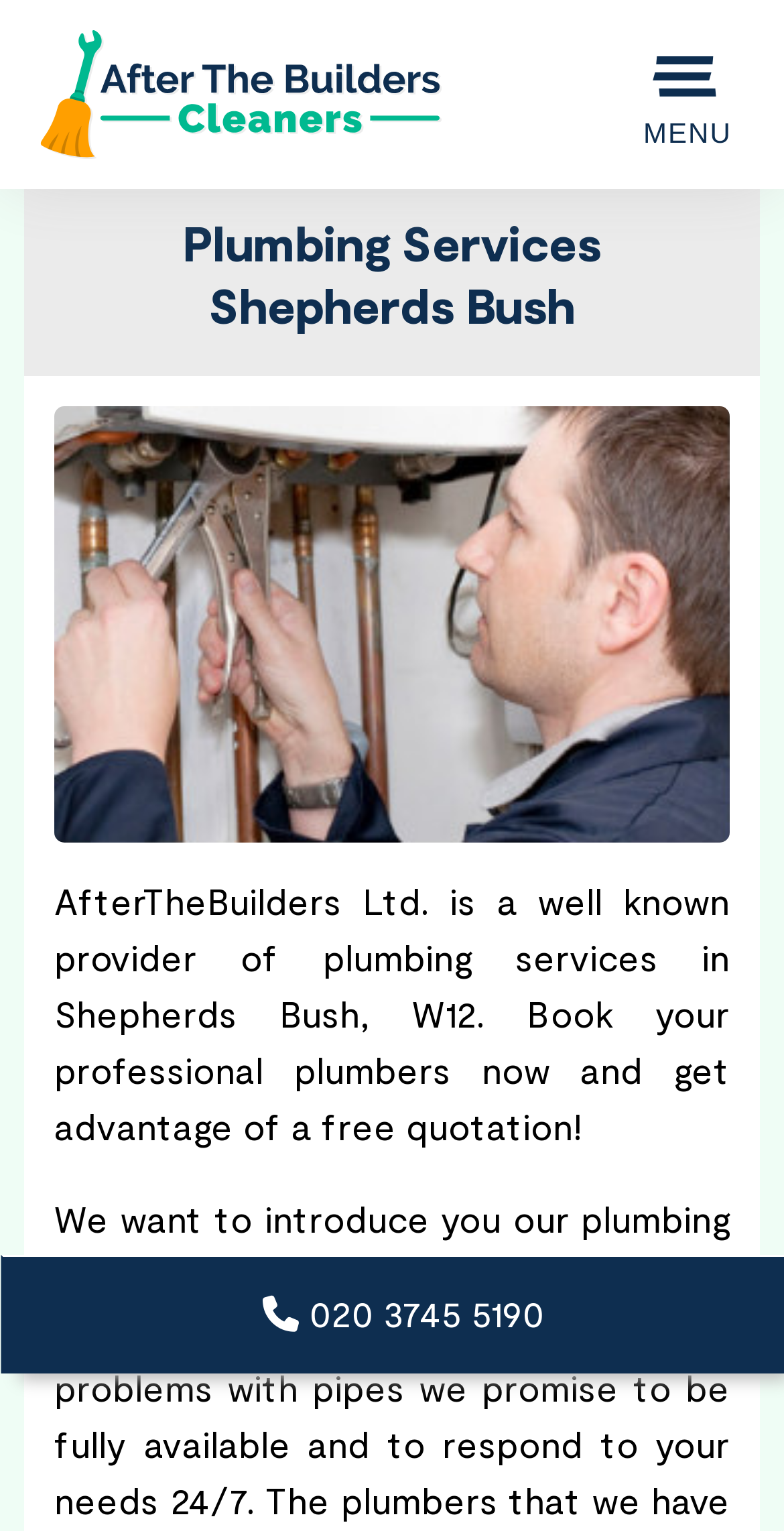What is the profession of the people that can be booked?
From the screenshot, supply a one-word or short-phrase answer.

Plumbers